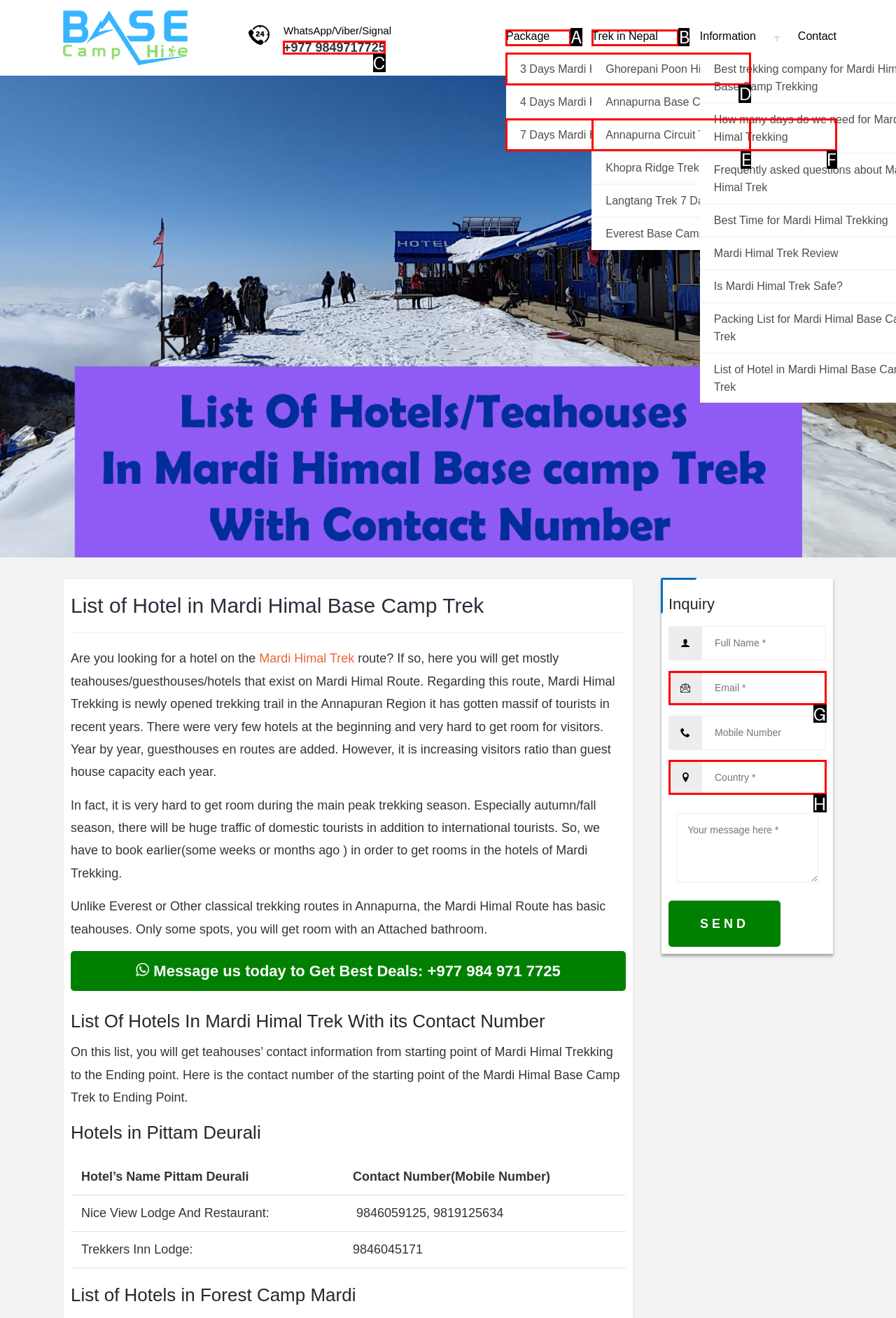Identify the appropriate lettered option to execute the following task: Call the phone number +977 9849717725
Respond with the letter of the selected choice.

C